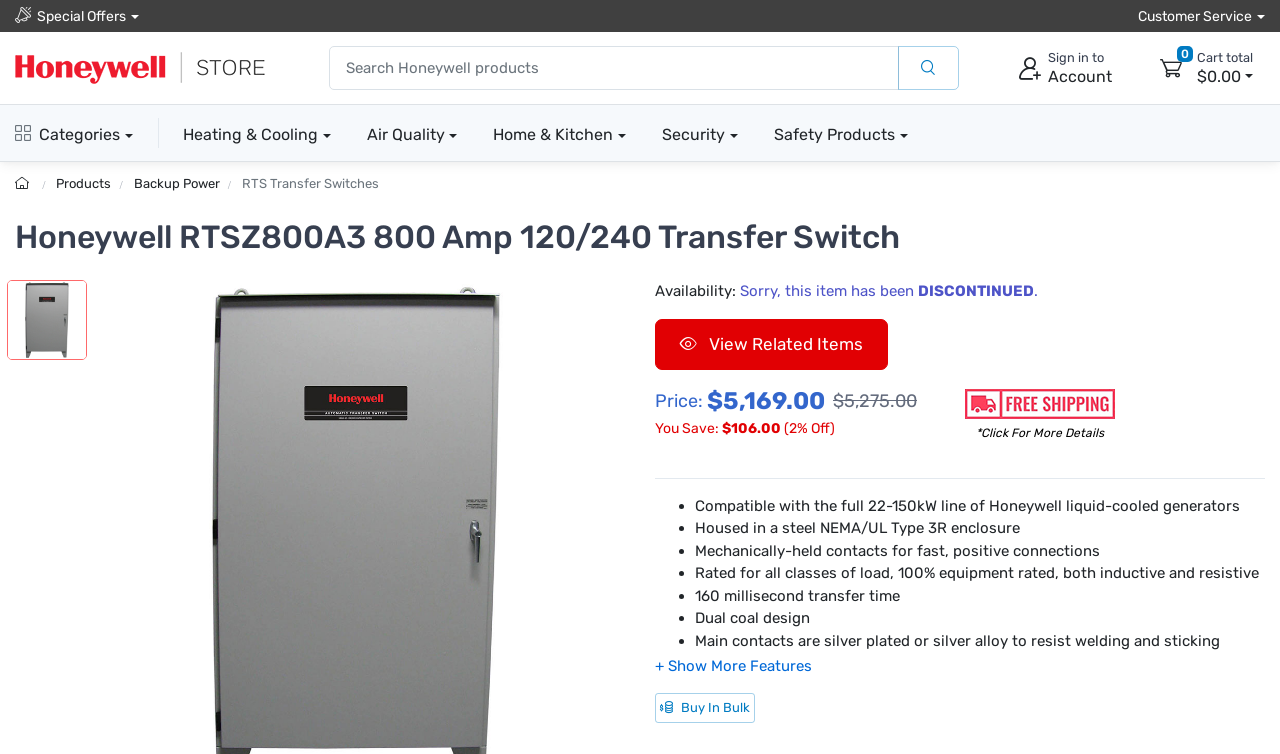Please identify the bounding box coordinates of the element I need to click to follow this instruction: "Click on Categories".

[0.012, 0.14, 0.118, 0.214]